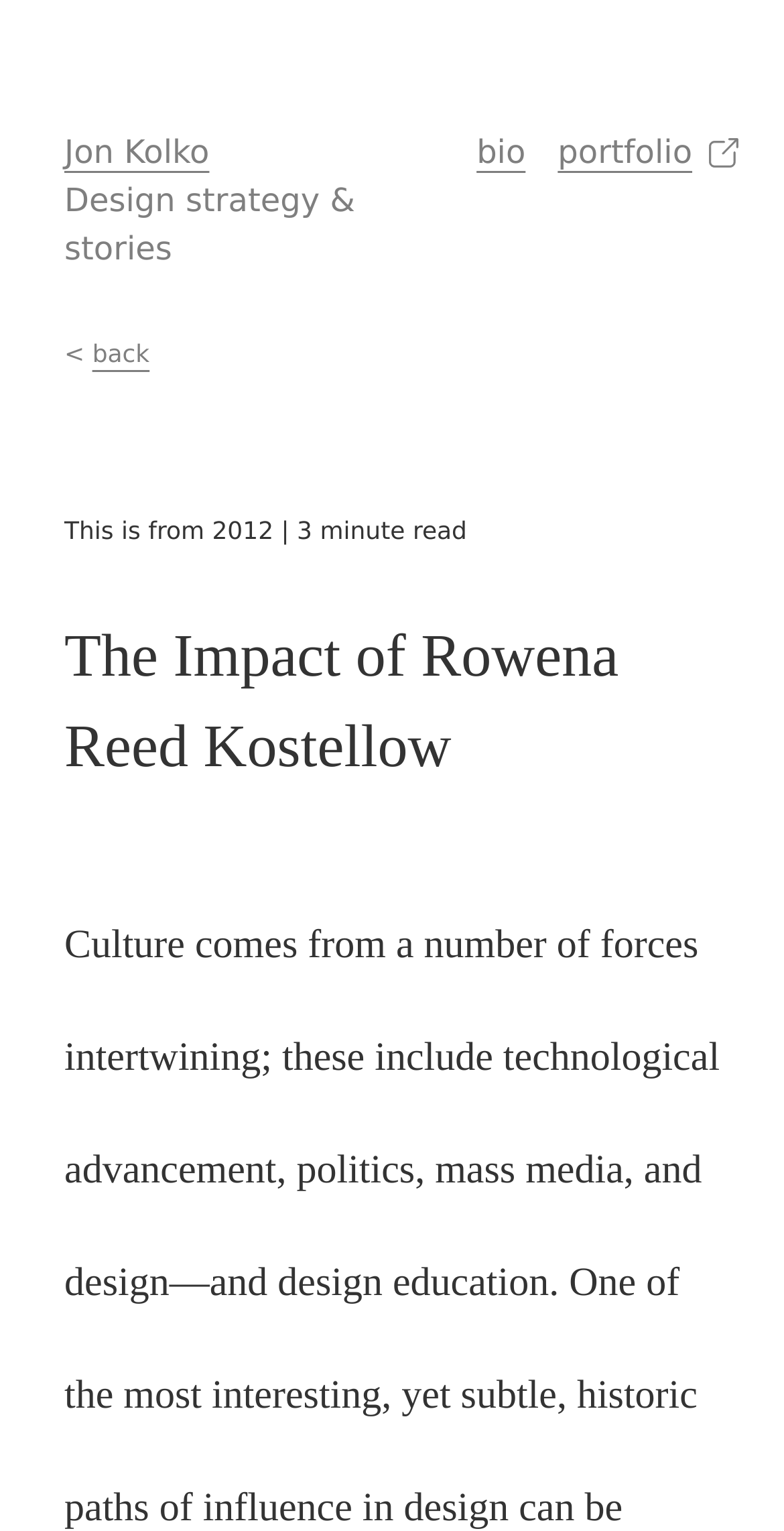Determine which piece of text is the heading of the webpage and provide it.

The Impact of Rowena Reed Kostellow